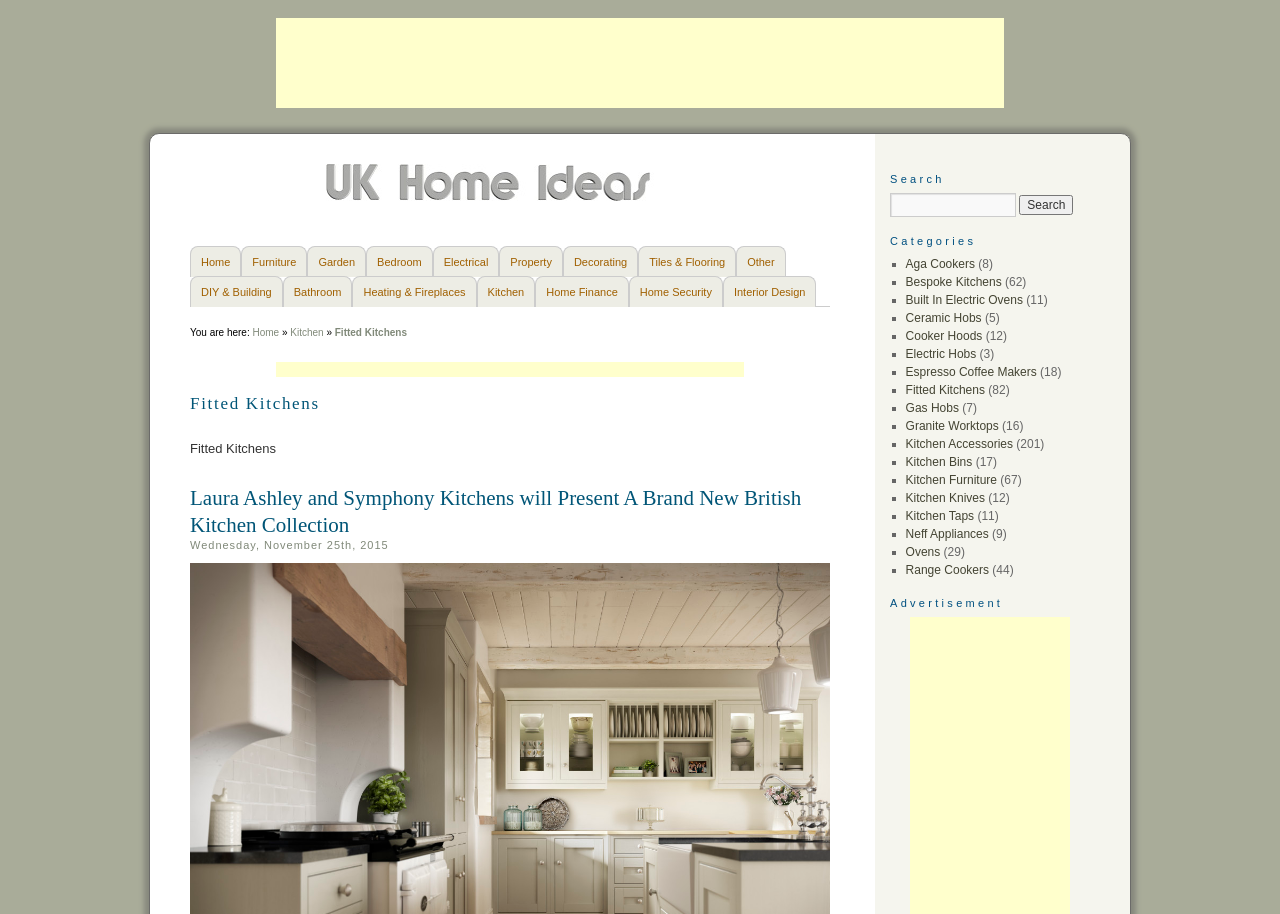Pinpoint the bounding box coordinates of the clickable element to carry out the following instruction: "Click on the 'Kitchen' link."

[0.372, 0.302, 0.418, 0.336]